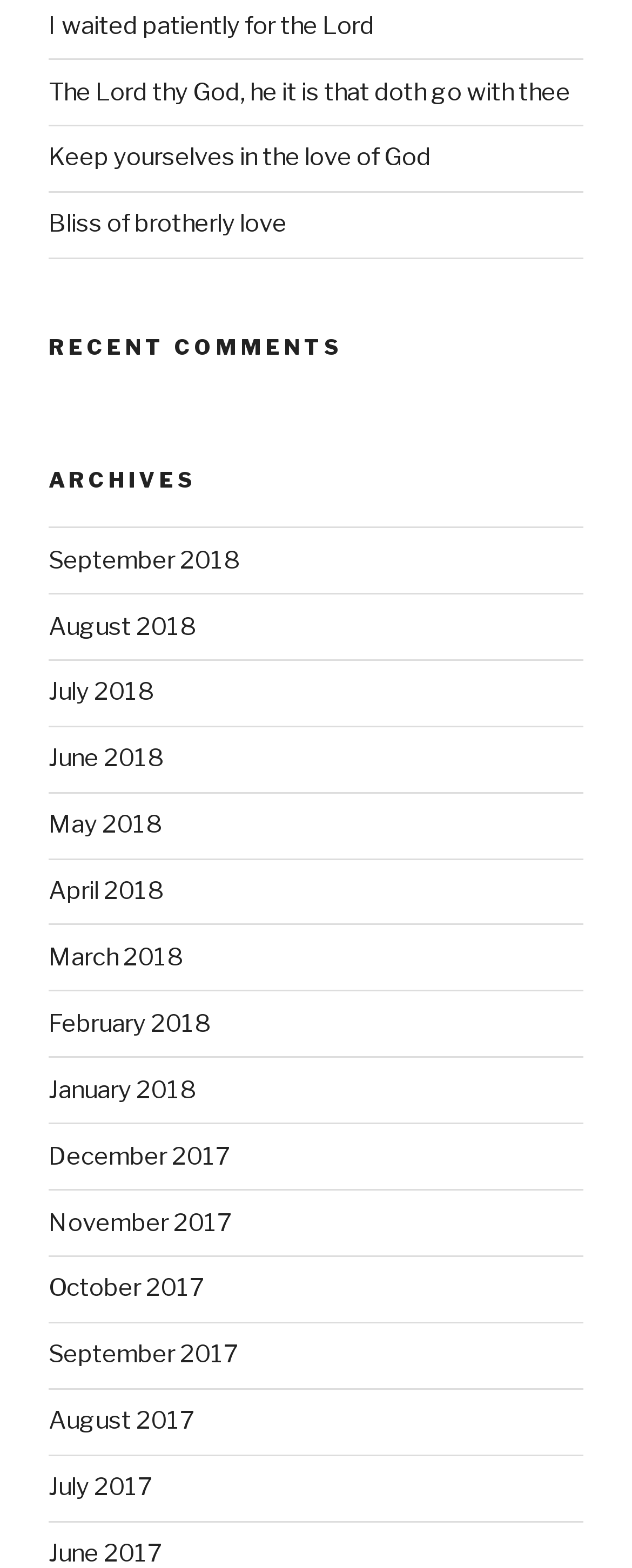Determine the bounding box coordinates for the area you should click to complete the following instruction: "Read 'I waited patiently for the Lord'".

[0.077, 0.007, 0.592, 0.026]